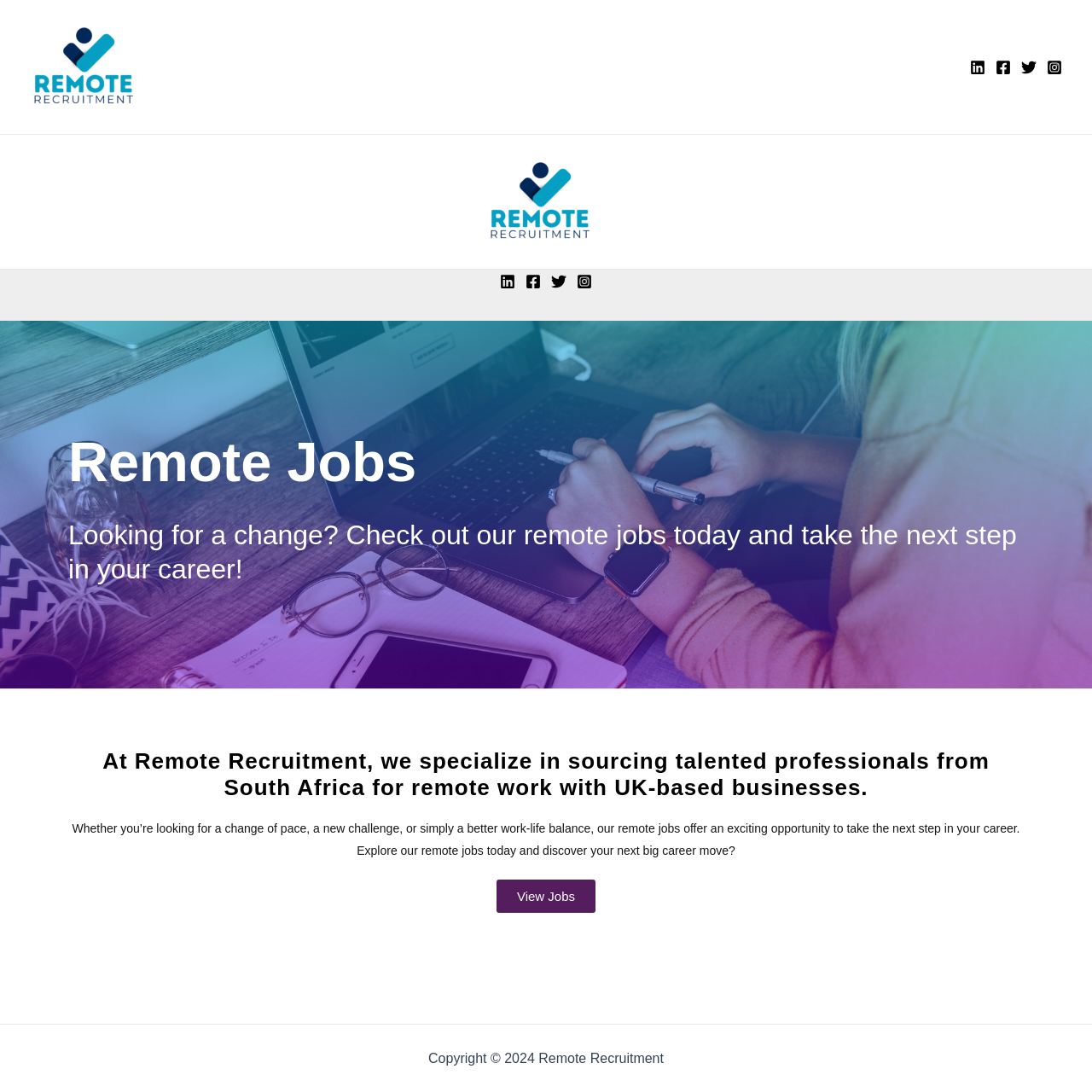Specify the bounding box coordinates of the area that needs to be clicked to achieve the following instruction: "View remote jobs".

[0.455, 0.805, 0.545, 0.836]